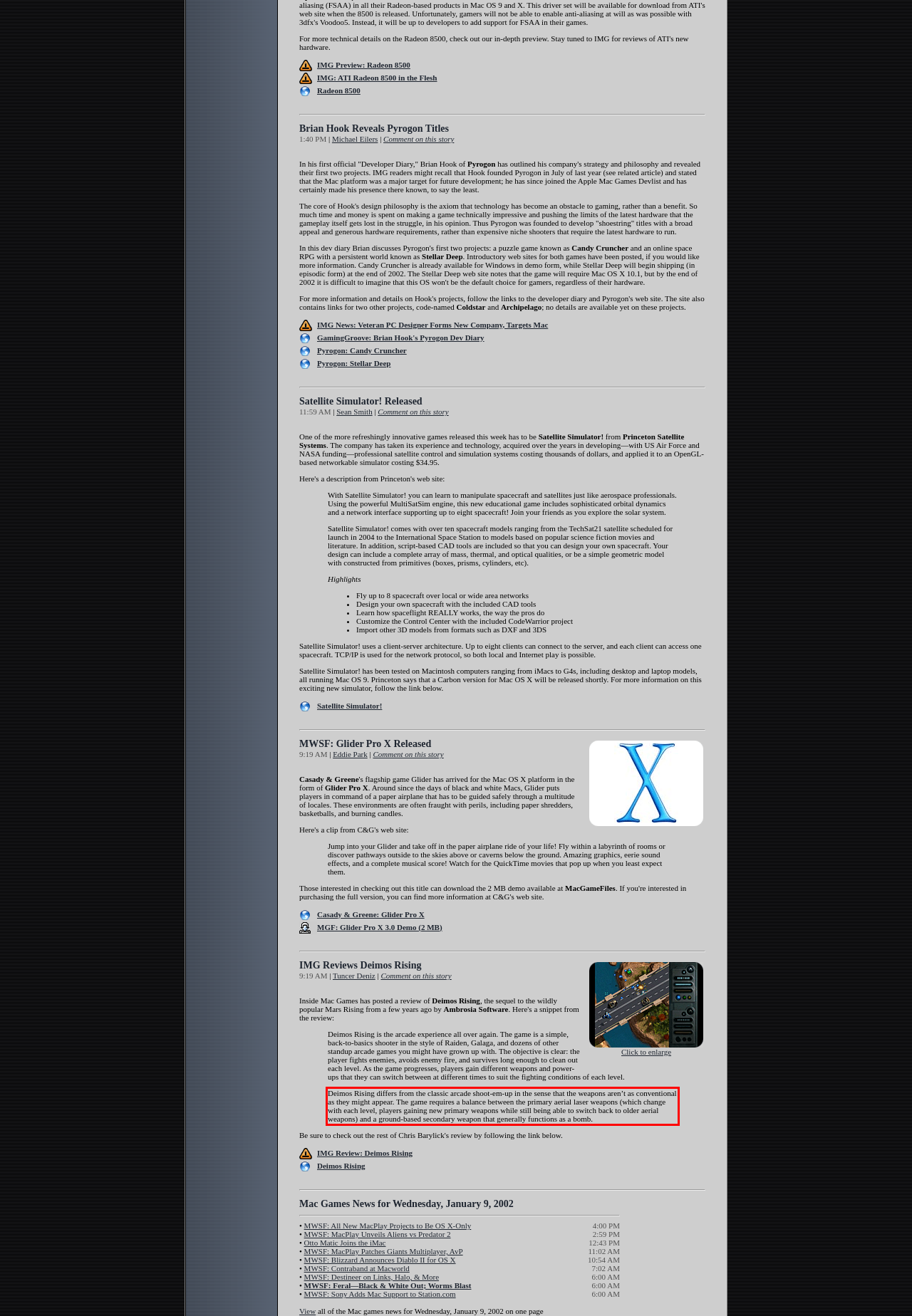Identify and transcribe the text content enclosed by the red bounding box in the given screenshot.

Deimos Rising differs from the classic arcade shoot-em-up in the sense that the weapons aren’t as conventional as they might appear. The game requires a balance between the primary aerial laser weapons (which change with each level, players gaining new primary weapons while still being able to switch back to older aerial weapons) and a ground-based secondary weapon that generally functions as a bomb.